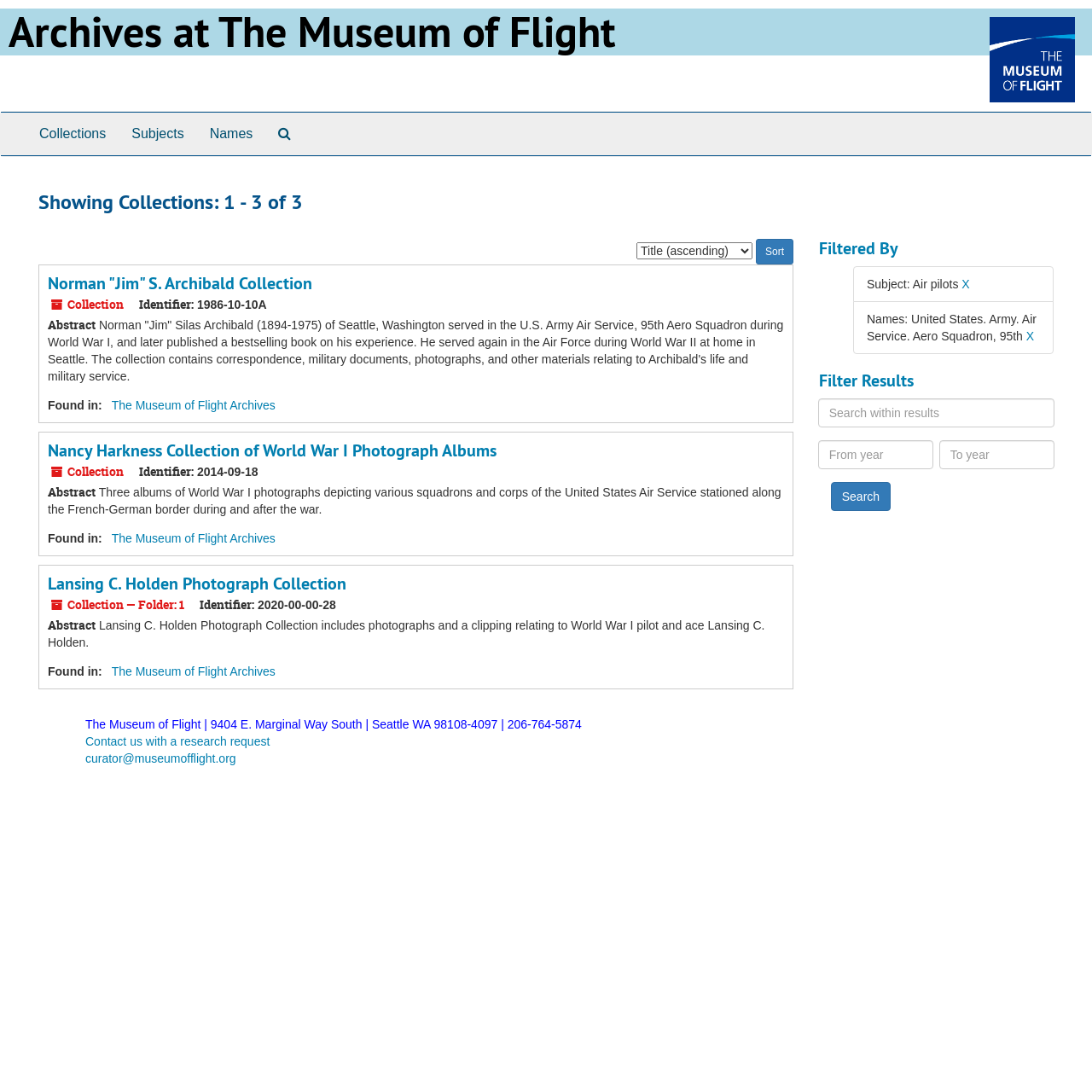Using the format (top-left x, top-left y, bottom-right x, bottom-right y), provide the bounding box coordinates for the described UI element. All values should be floating point numbers between 0 and 1: Subjects

[0.109, 0.103, 0.18, 0.142]